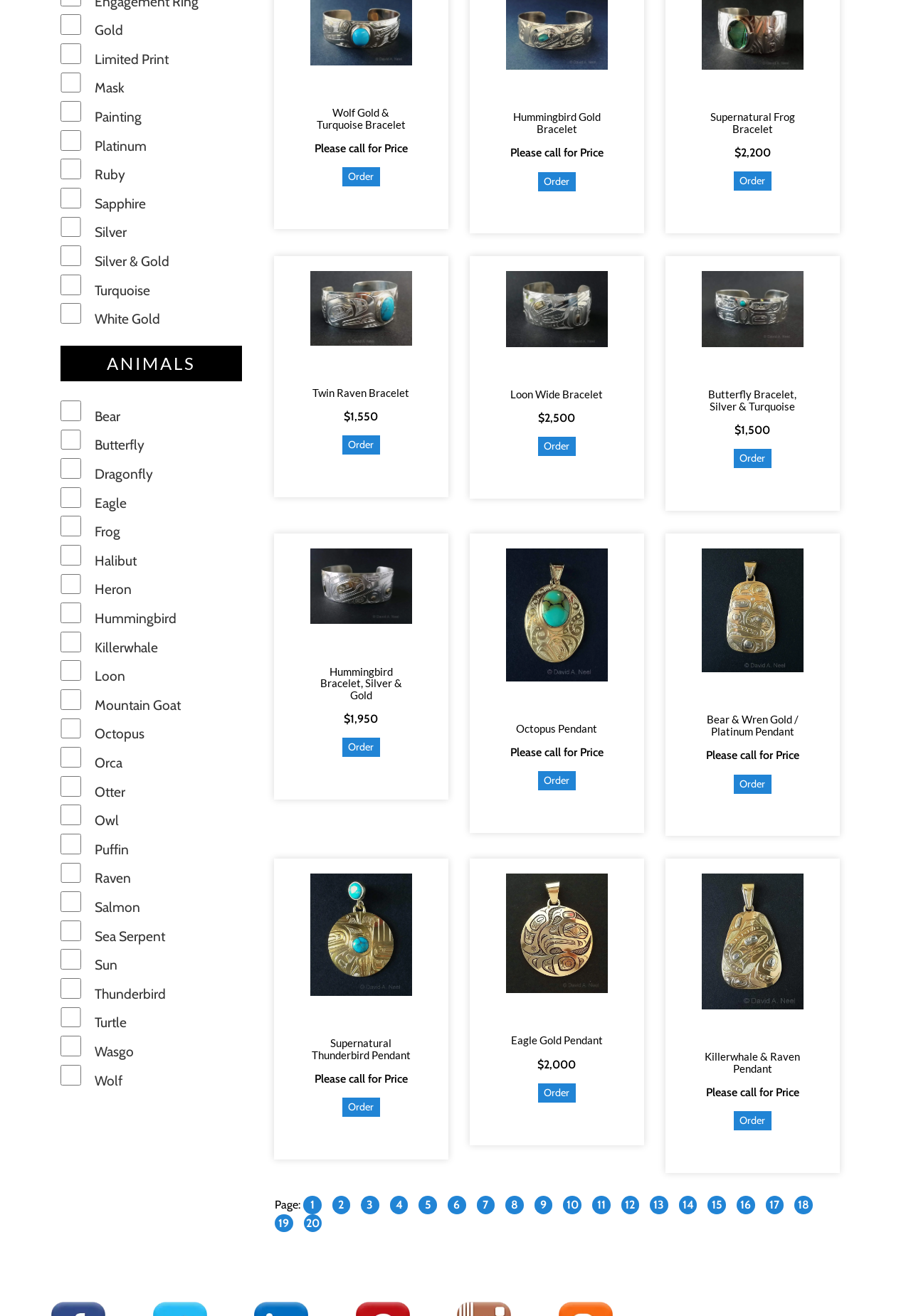Find the bounding box coordinates for the area that should be clicked to accomplish the instruction: "Check Bear".

[0.066, 0.304, 0.089, 0.319]